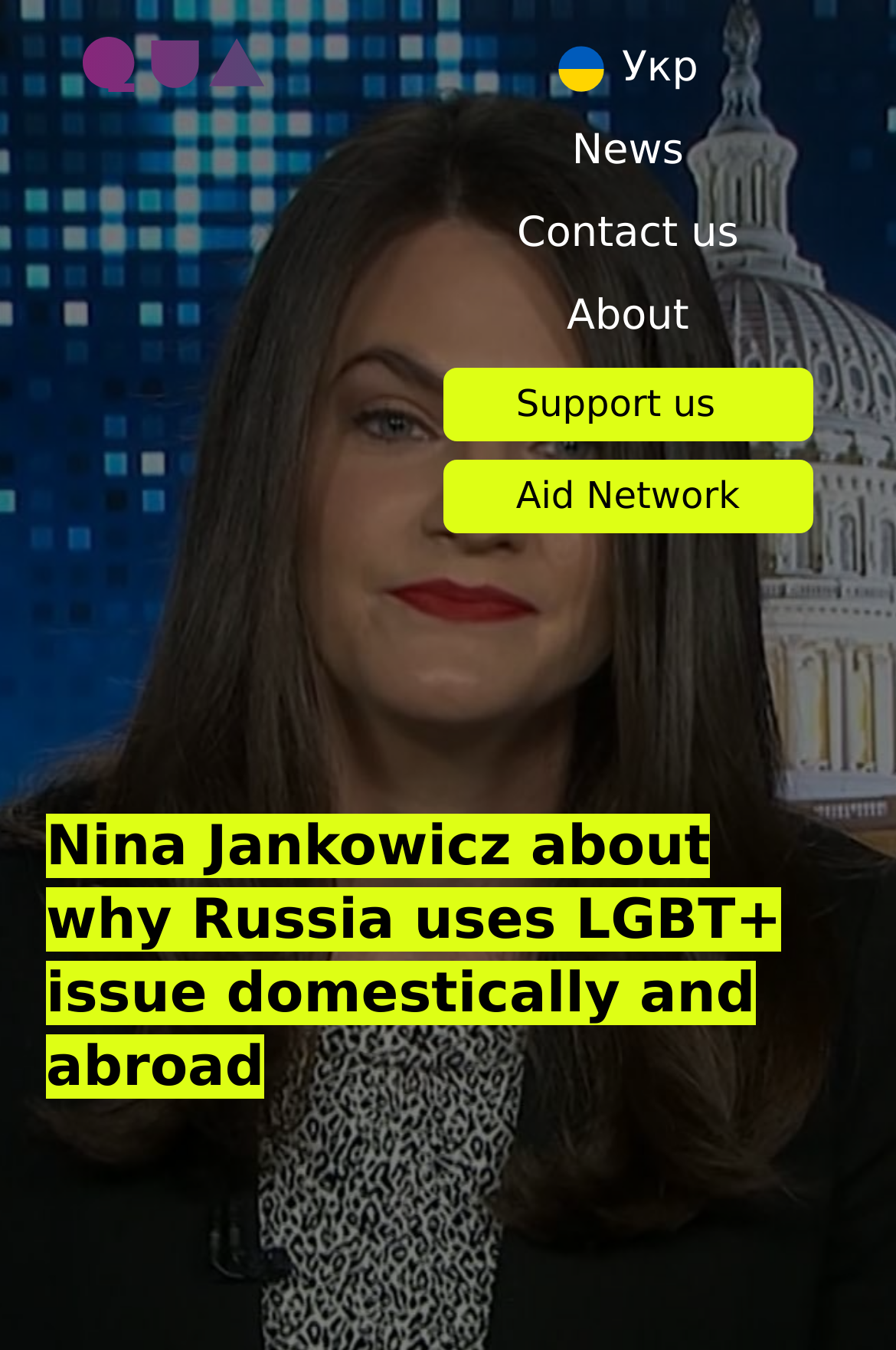Given the webpage screenshot, identify the bounding box of the UI element that matches this description: "Support us".

[0.494, 0.272, 0.908, 0.327]